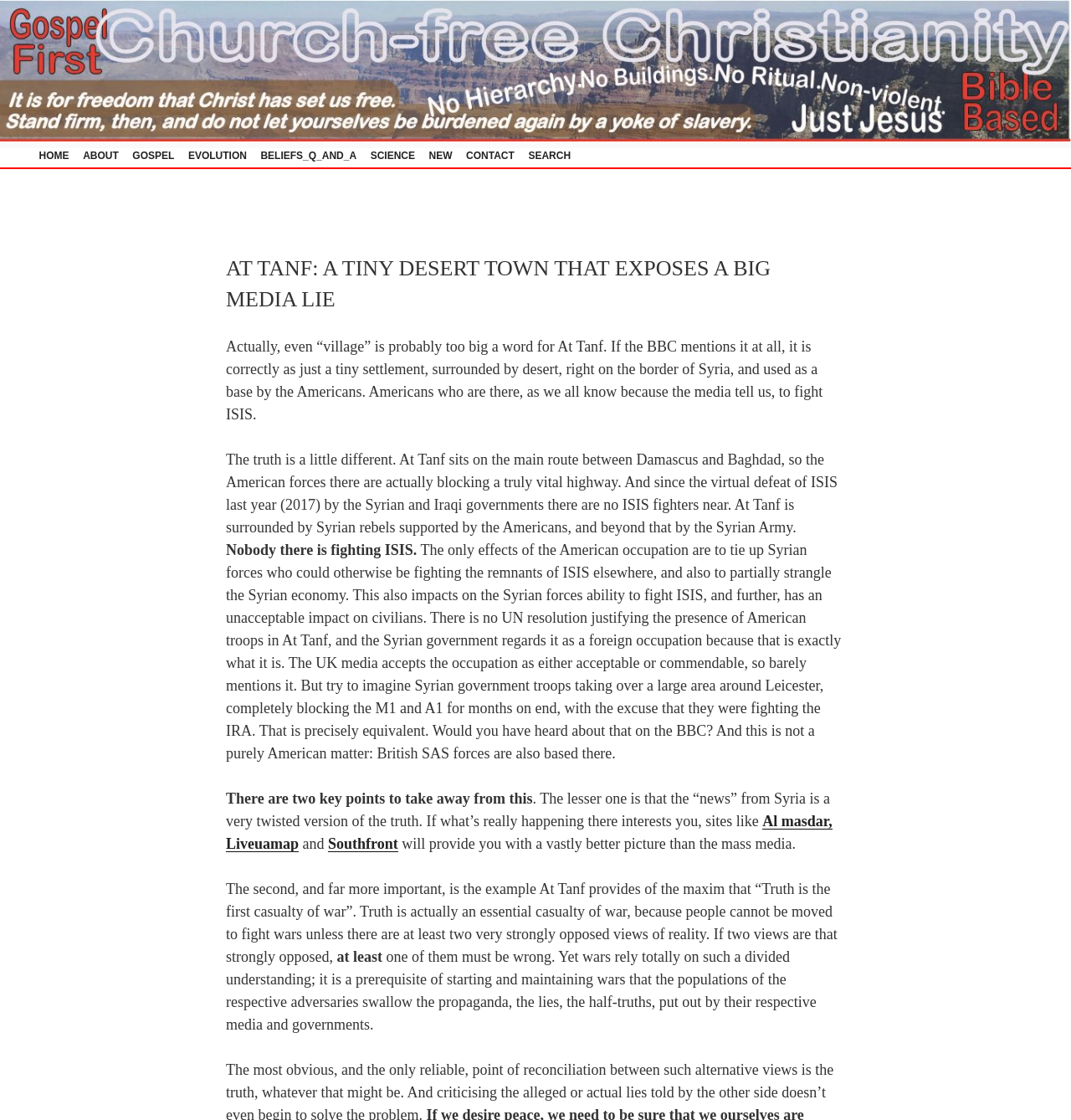Reply to the question with a brief word or phrase: What is the purpose of the American forces in At Tanf?

Not fighting ISIS